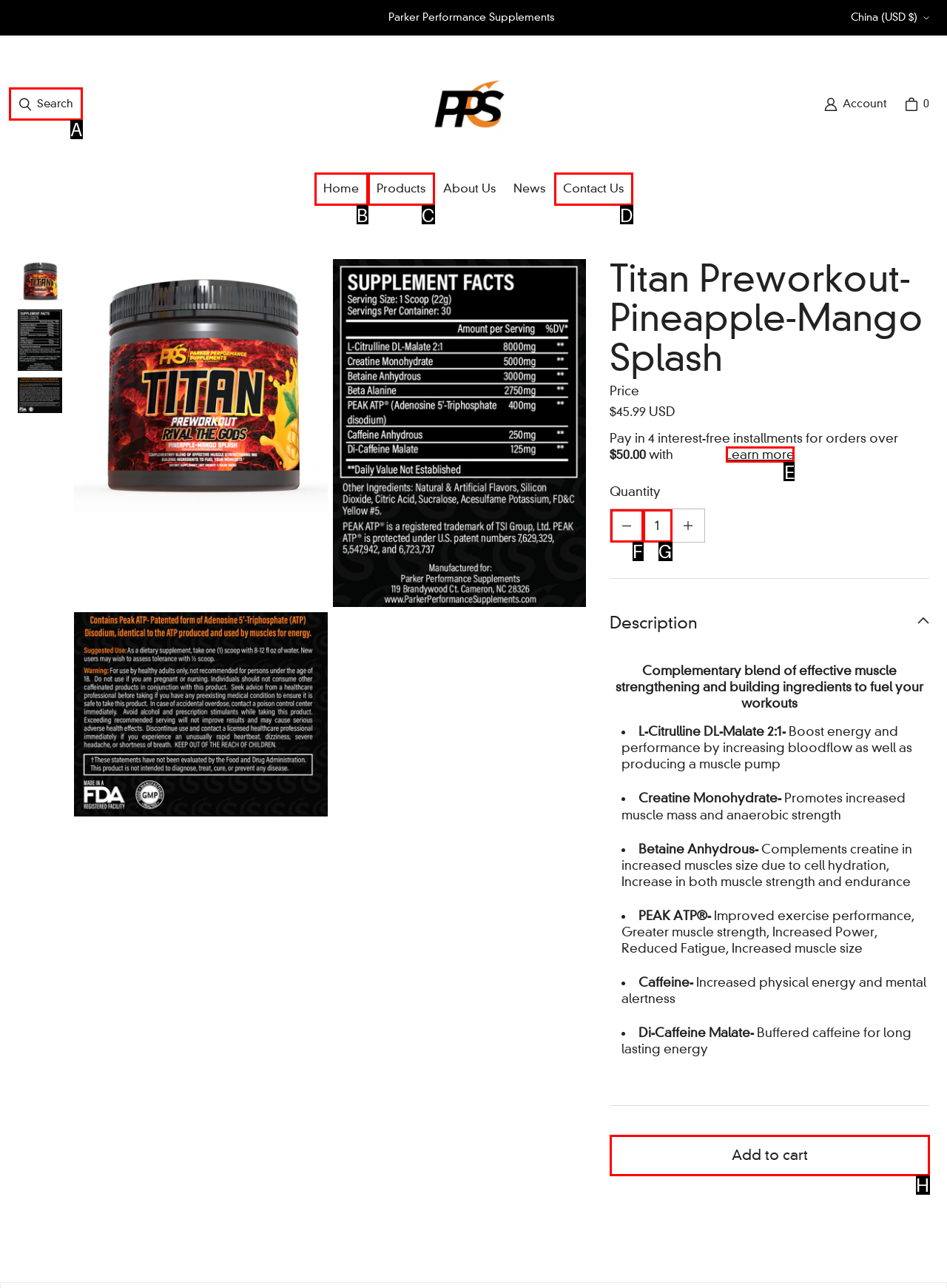Tell me which one HTML element I should click to complete the following task: Learn more about Shop Pay Answer with the option's letter from the given choices directly.

E